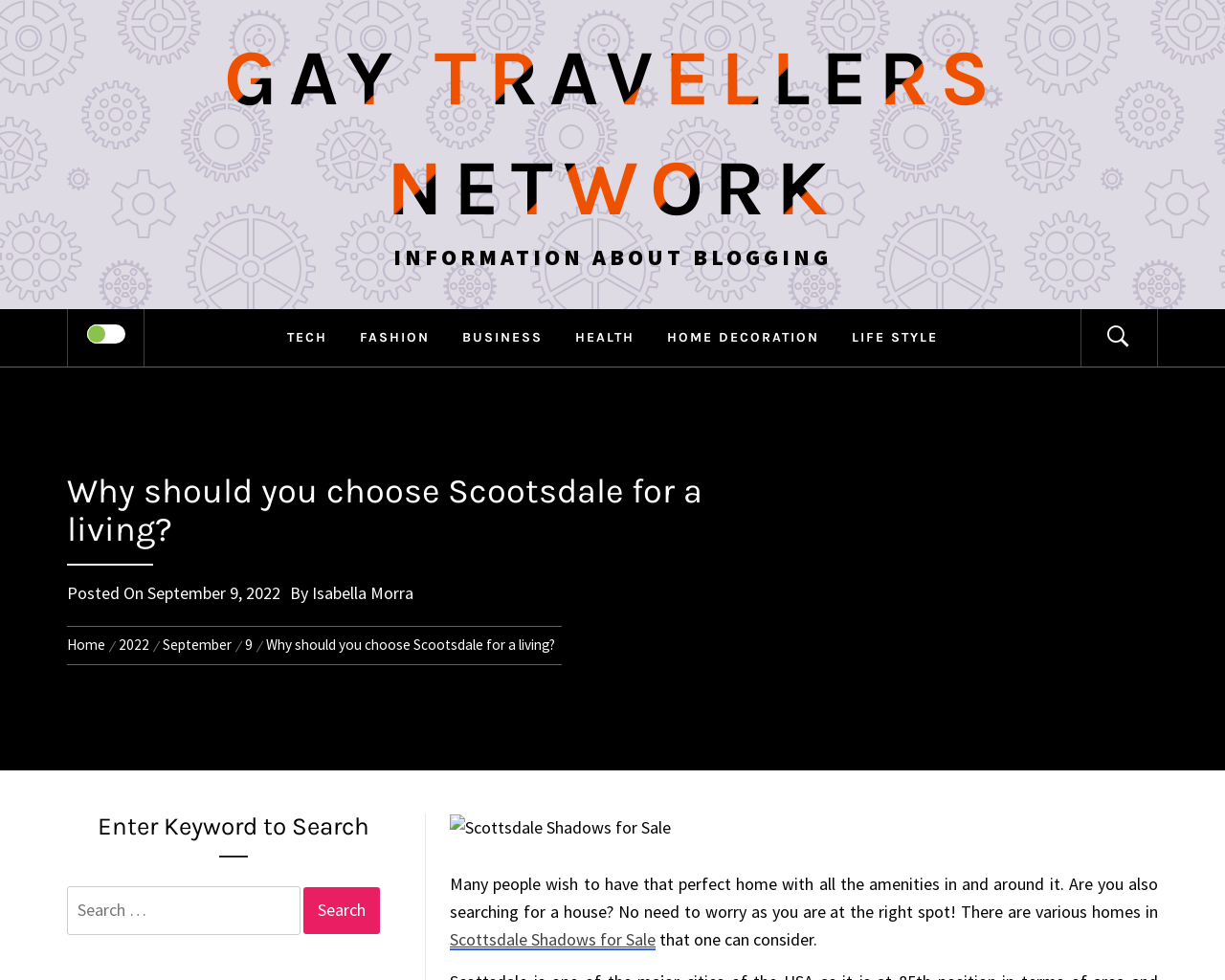What is the category of the blog post?
Using the image provided, answer with just one word or phrase.

LIFE STYLE